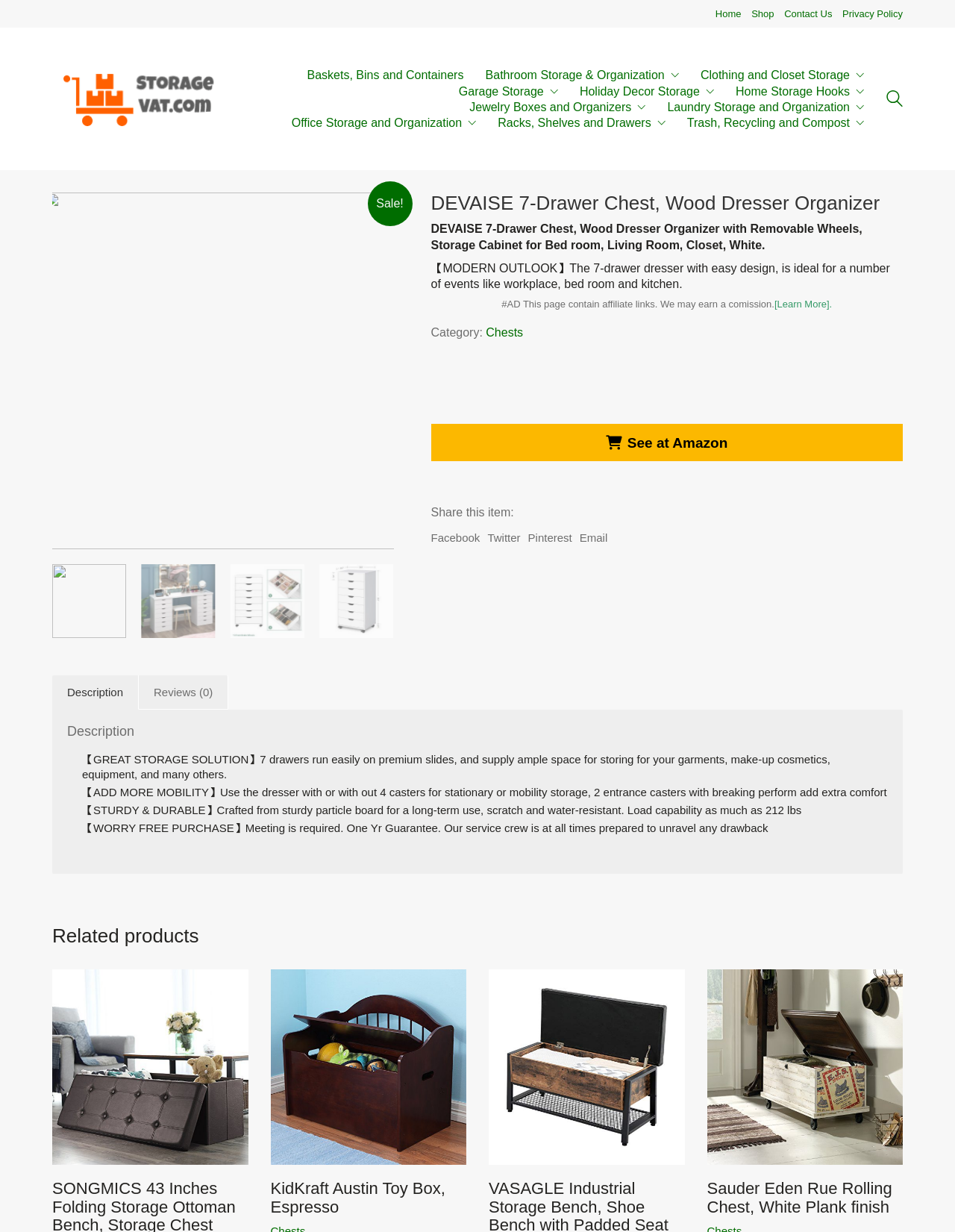Explain the webpage's design and content in an elaborate manner.

This webpage is a product review page for the DEVAISE 7-Drawer Chest, Wood Dresser Organizer. At the top of the page, there are several links to navigate to different sections of the website, including "Home", "Shop", "Contact Us", and "Privacy Policy". Below these links, there is a logo and a search bar.

On the left side of the page, there is a menu with various categories, including "Baskets, Bins and Containers", "Bathroom Storage & Organization", "Clothing and Closet Storage", and more.

The main content of the page is dedicated to the product review. There is a heading that reads "DEVAISE 7-Drawer Chest, Wood Dresser Organizer" followed by a brief description of the product. Below this, there are several paragraphs of text that provide more details about the product's features, including its storage capacity, mobility, and durability.

To the right of the product description, there is a call-to-action button that reads "🛒 See at Amazon". Above this button, there are links to share the product on social media platforms such as Facebook, Twitter, and Pinterest.

Below the product description, there are two tabs: "Description" and "Reviews (0)". The "Description" tab is currently selected and displays more detailed information about the product, including its features and benefits. The "Reviews" tab is empty, indicating that there are no customer reviews for this product.

Further down the page, there is a section titled "Related products" that displays several related products, including the SONGMICS 43 Inches Folding Storage Ottoman Bench, the KidKraft Austin Toy Box, and the VASAGLE Industrial Storage Bench. Each related product has an image and a brief description.

Overall, this webpage is a product review page that provides detailed information about the DEVAISE 7-Drawer Chest, Wood Dresser Organizer, as well as related products that customers may be interested in.